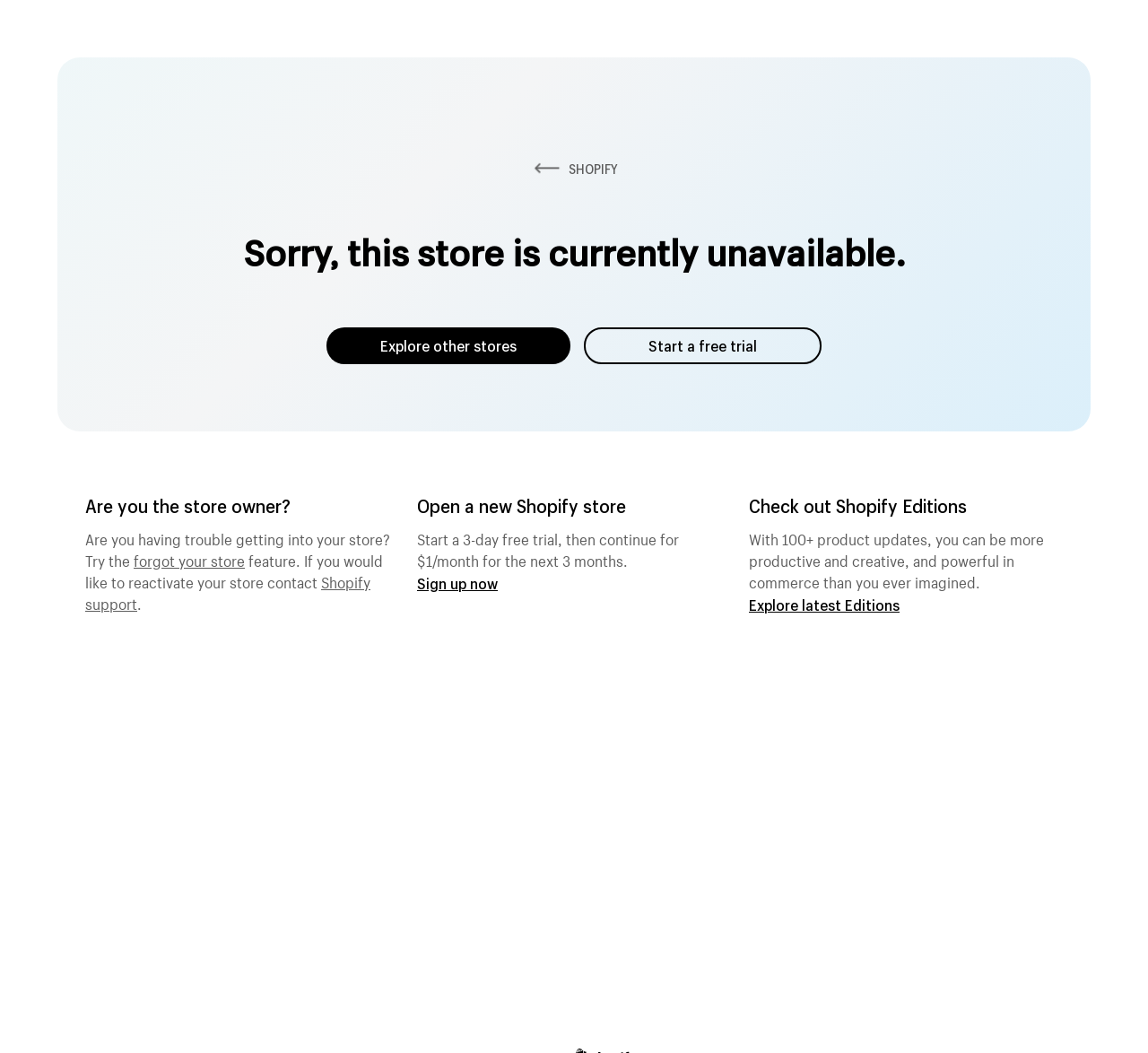Bounding box coordinates are given in the format (top-left x, top-left y, bottom-right x, bottom-right y). All values should be floating point numbers between 0 and 1. Provide the bounding box coordinate for the UI element described as: Shopify support

[0.074, 0.54, 0.323, 0.582]